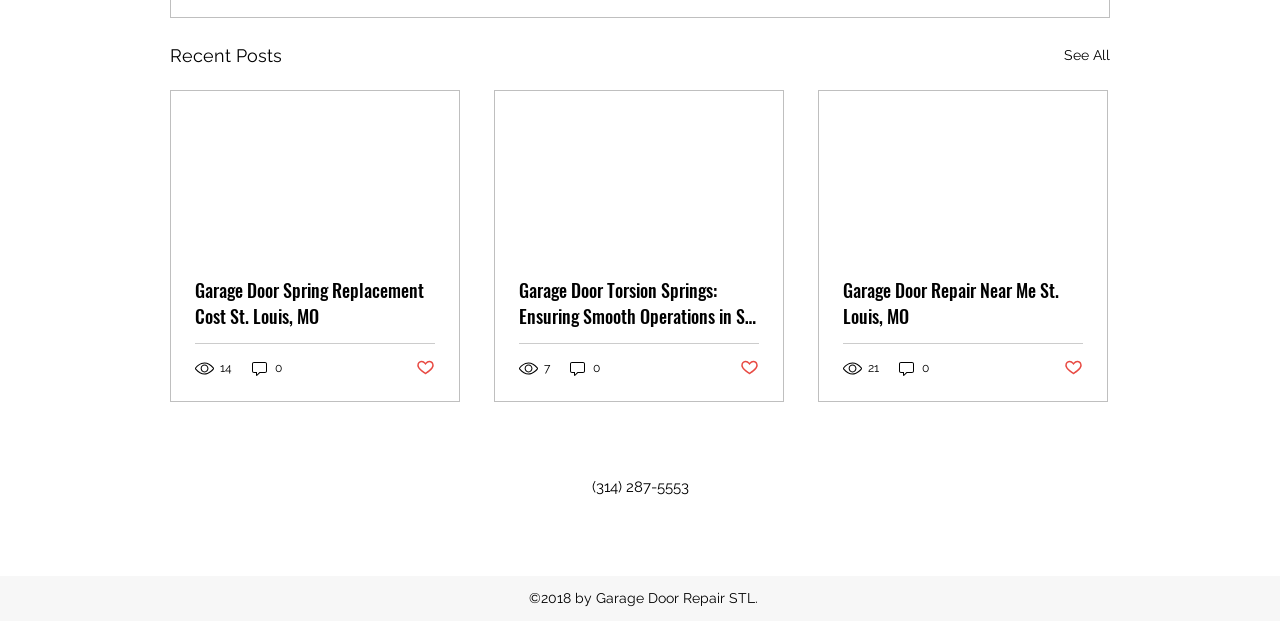What is the title of the second post?
Please provide a comprehensive answer based on the contents of the image.

The second post has a link element with the title 'Garage Door Torsion Springs: Ensuring Smooth Operations in St. Louis, MO'.